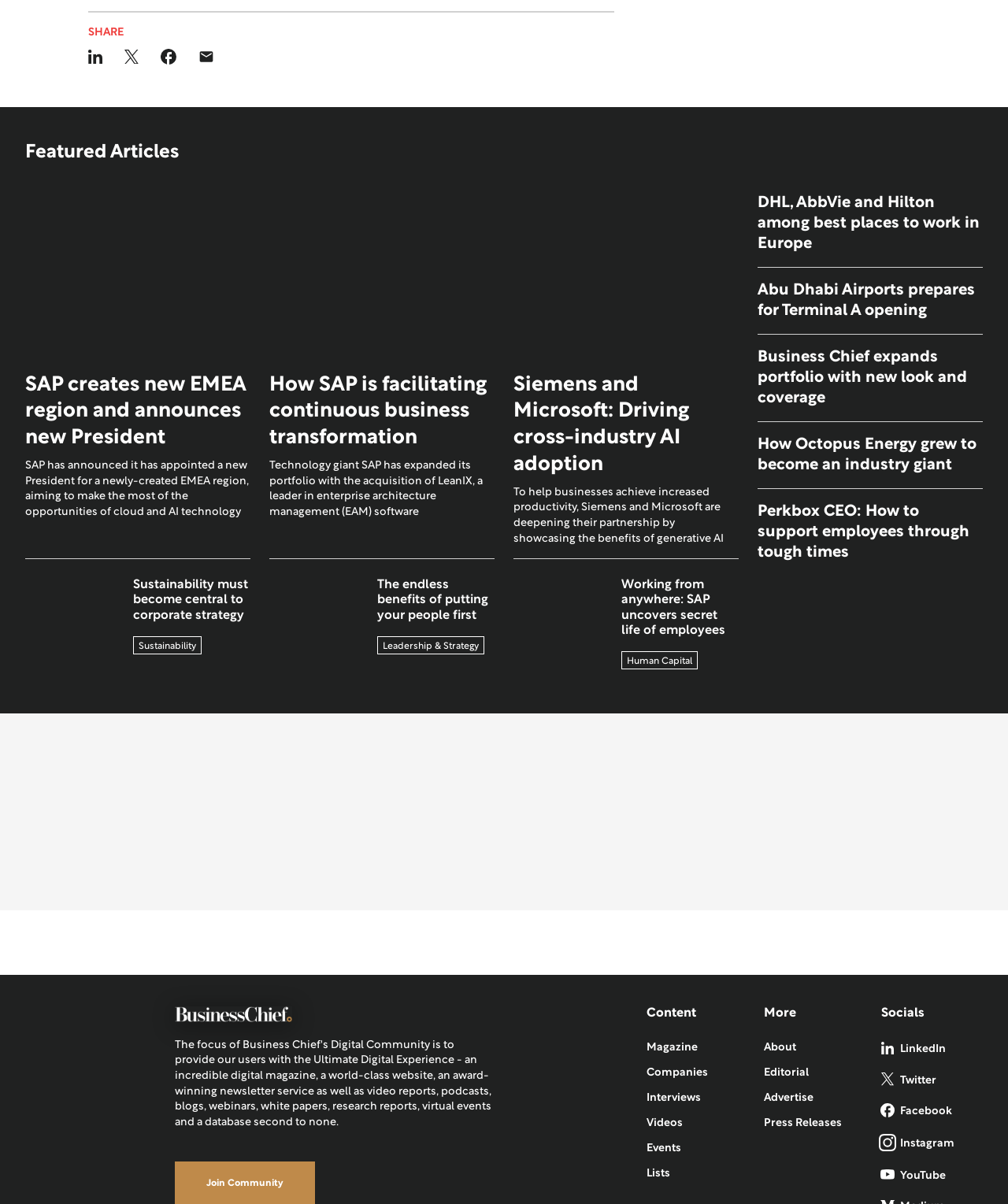Use one word or a short phrase to answer the question provided: 
What is the topic of the article with the heading 'How SAP is facilitating continuous business transformation'?

Business transformation